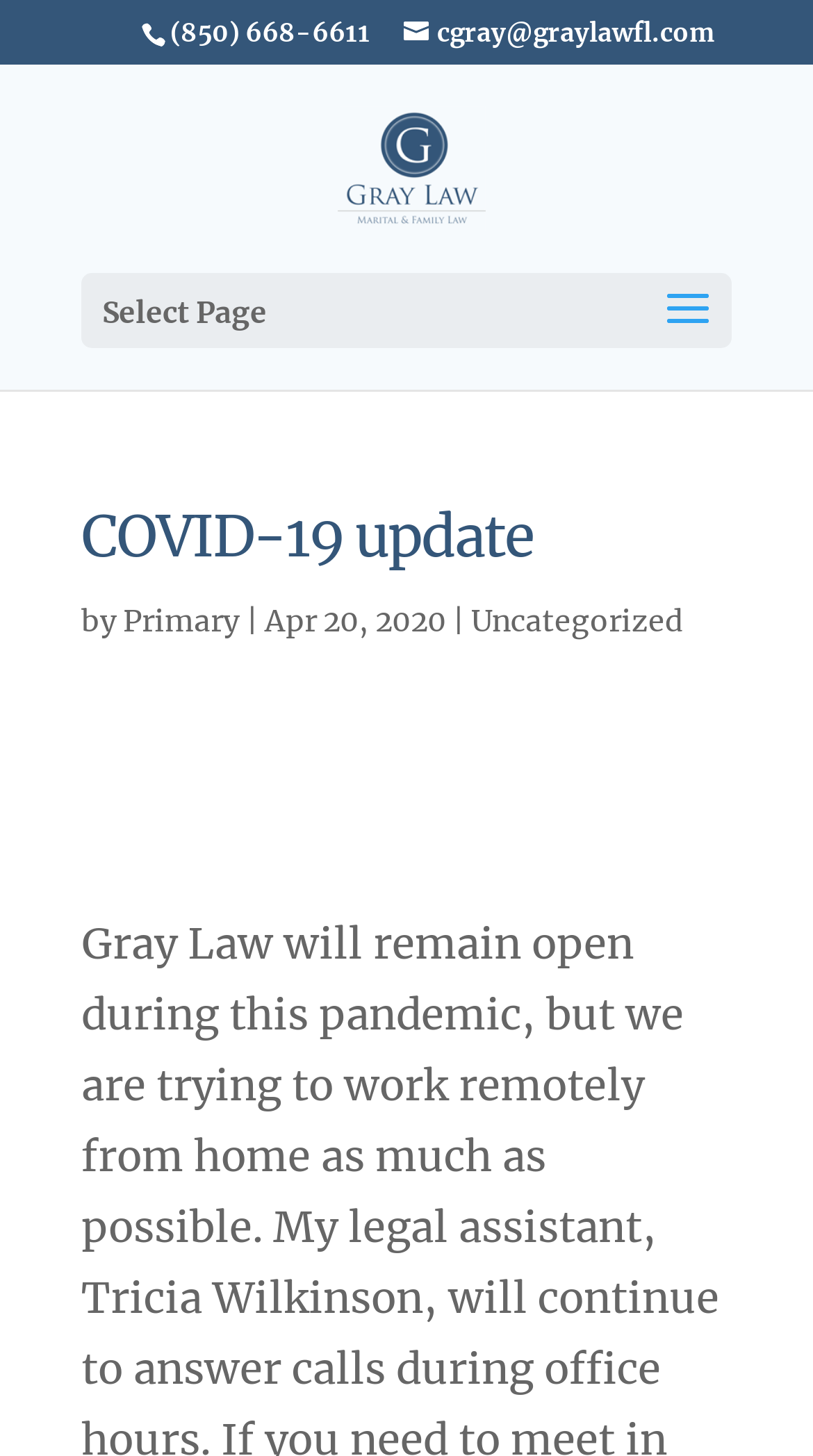Write a detailed summary of the webpage.

The webpage appears to be a law firm's website, specifically Gray Law Tallahassee, with a focus on COVID-19 updates. At the top left, there is a phone number link "(850) 668-6611" and an email link "cgray@graylawfl.com" to the right of it. Below these links, there is a logo image of Gray Law Tallahassee, accompanied by a link with the same name.

On the left side of the page, there is a dropdown menu labeled "Select Page". The main content of the page is headed by a title "COVID-19 update" in a prominent font size. Below the title, there is a byline indicating the author, followed by a link to the "Primary" category and a date "Apr 20, 2020". Additionally, there is a link to the "Uncategorized" category to the right of the date.